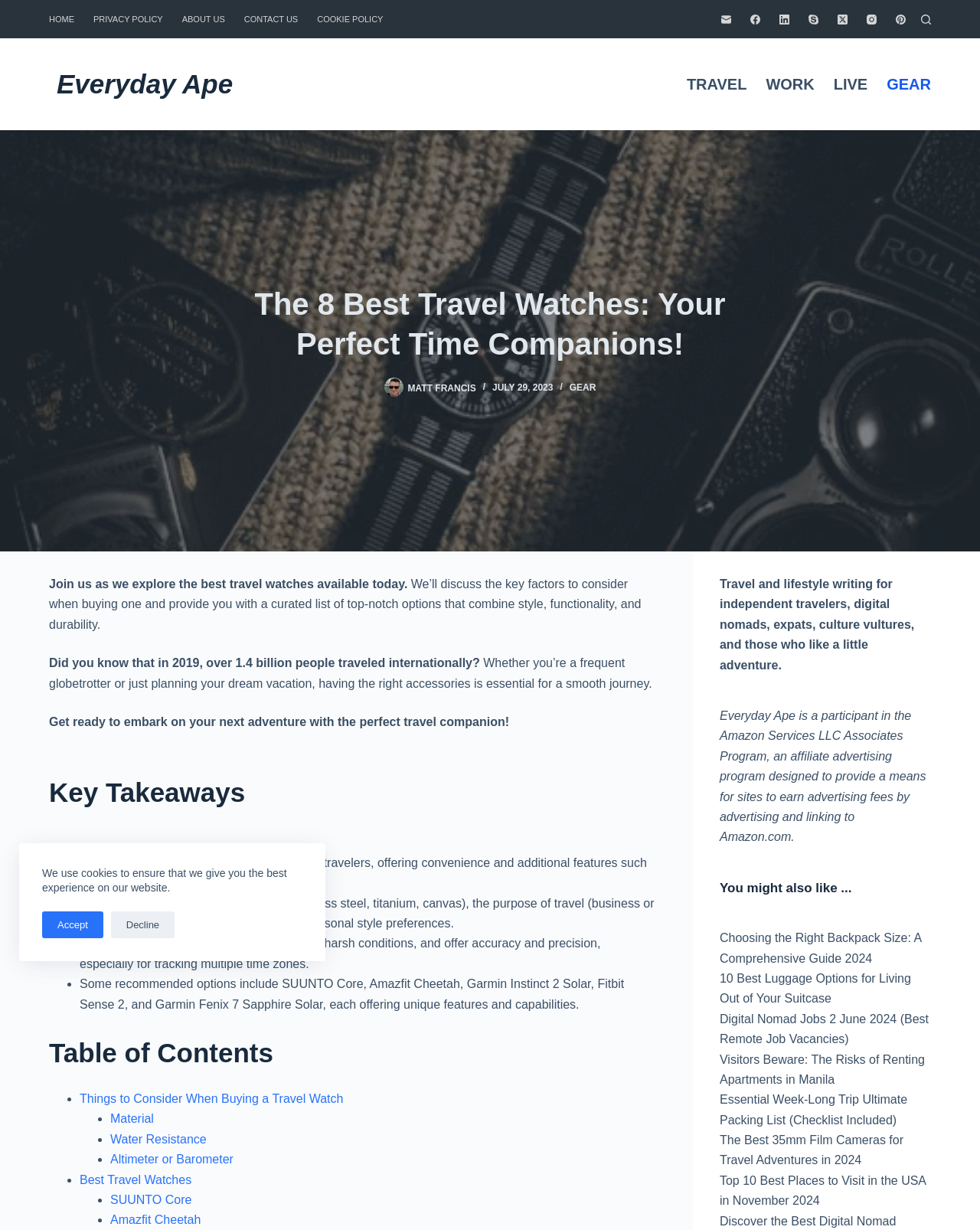Determine the bounding box coordinates of the section I need to click to execute the following instruction: "Visit the 'TRAVEL' section". Provide the coordinates as four float numbers between 0 and 1, i.e., [left, top, right, bottom].

[0.691, 0.031, 0.772, 0.106]